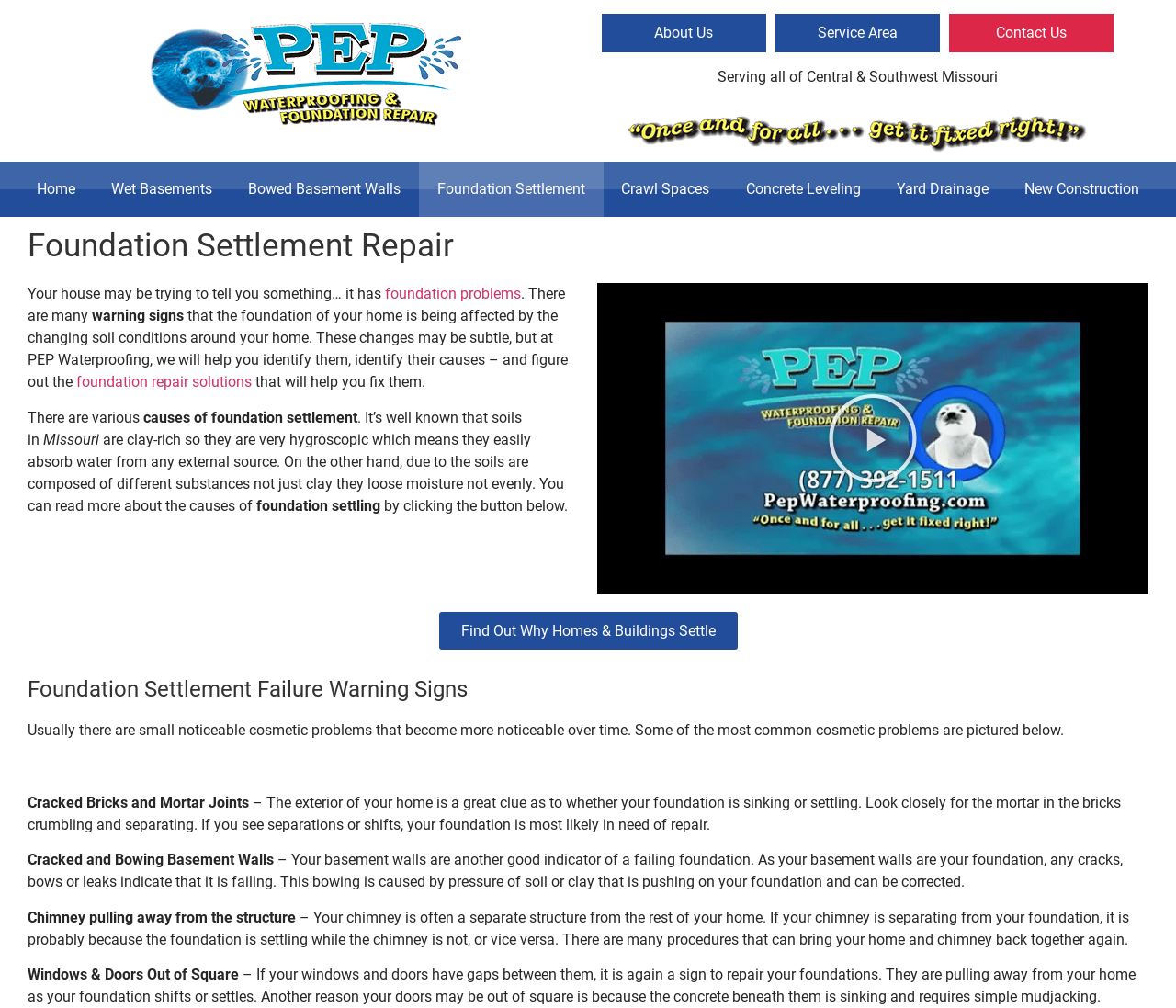Answer the question with a brief word or phrase:
What is the purpose of the 'Play Video' button?

To play a video about foundation settlement